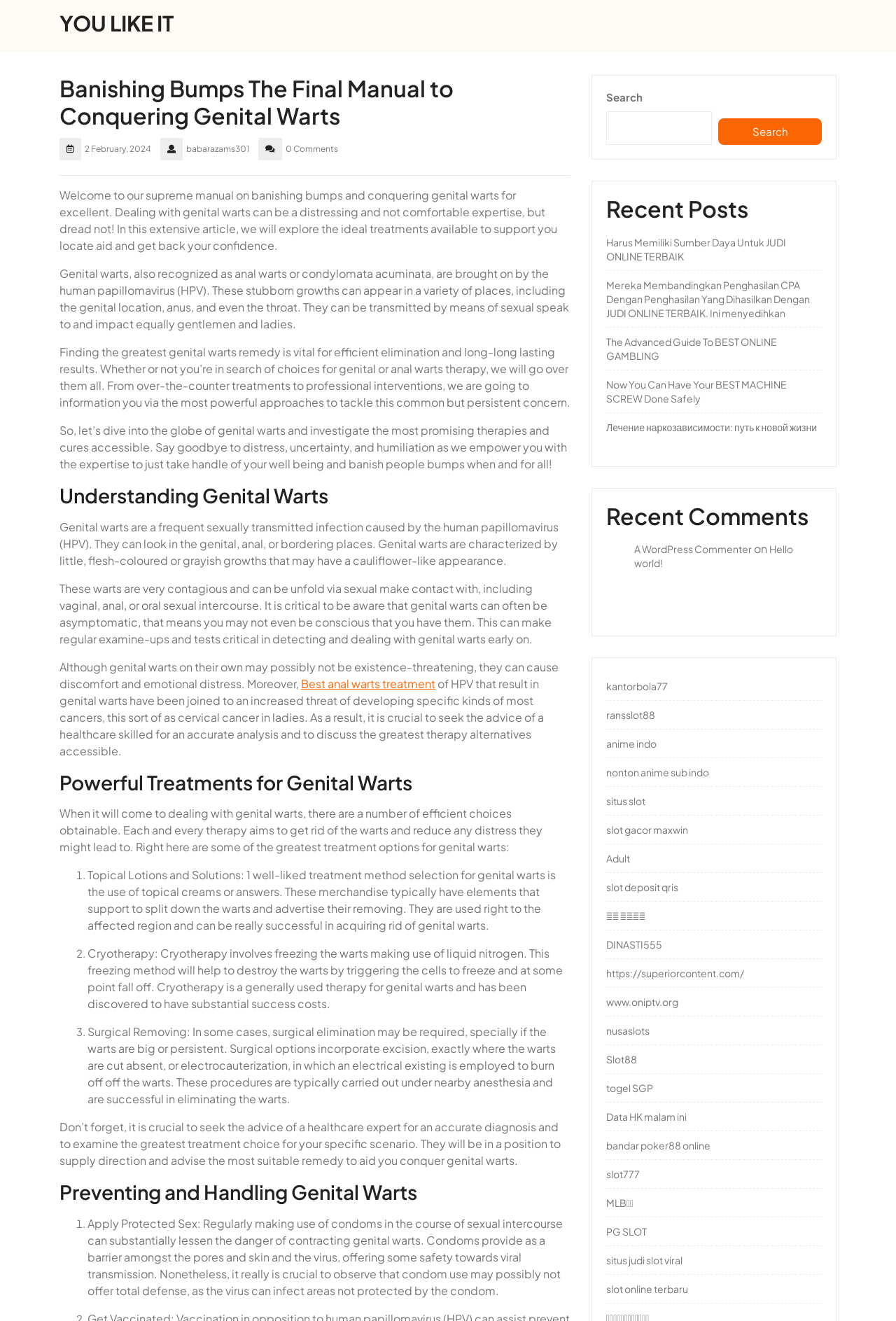Find and generate the main title of the webpage.

YOU LIKE IT